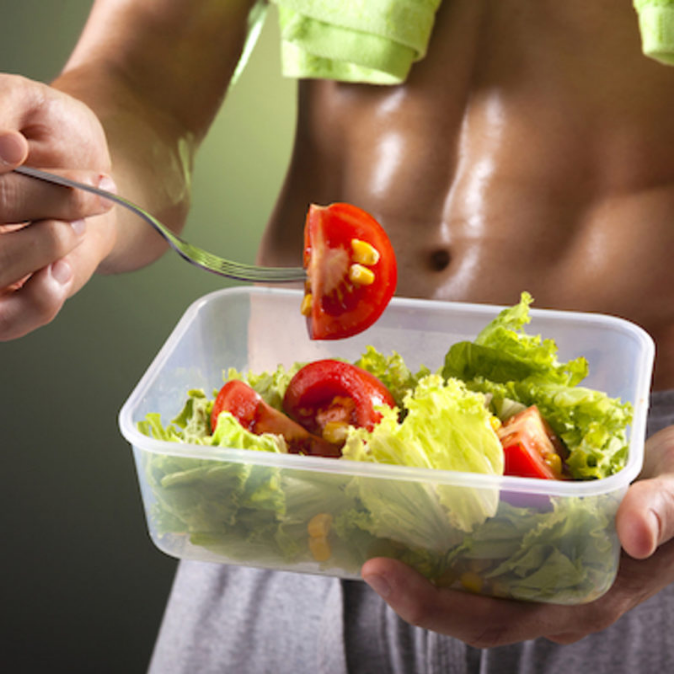Please provide a comprehensive response to the question below by analyzing the image: 
What is draped around the man's shoulders?

A towel is draped around the man's shoulders, suggesting that he has recently engaged in physical activity, likely a workout session.